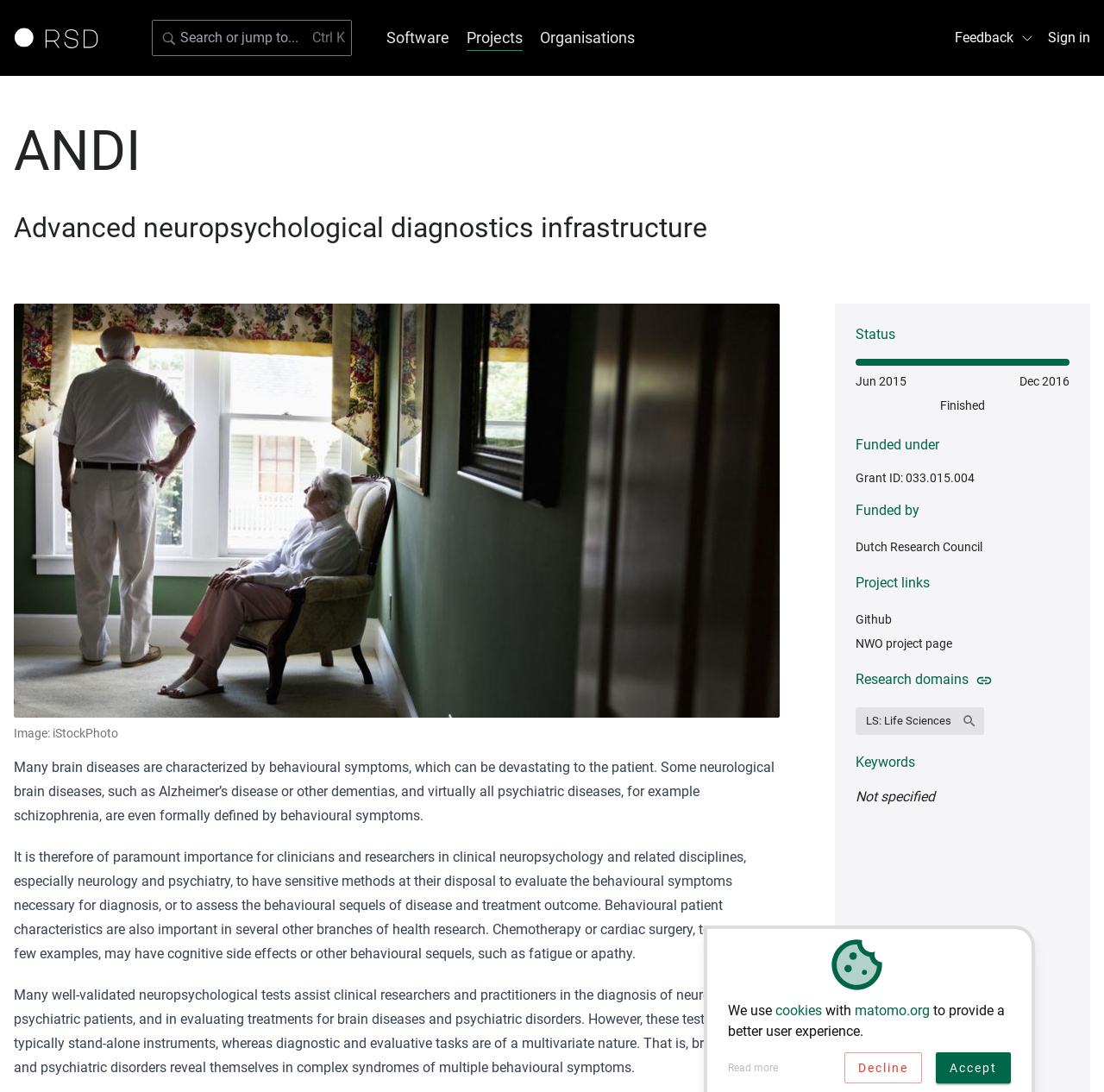Answer this question using a single word or a brief phrase:
What is the purpose of the neuropsychological tests?

Diagnosis and evaluation